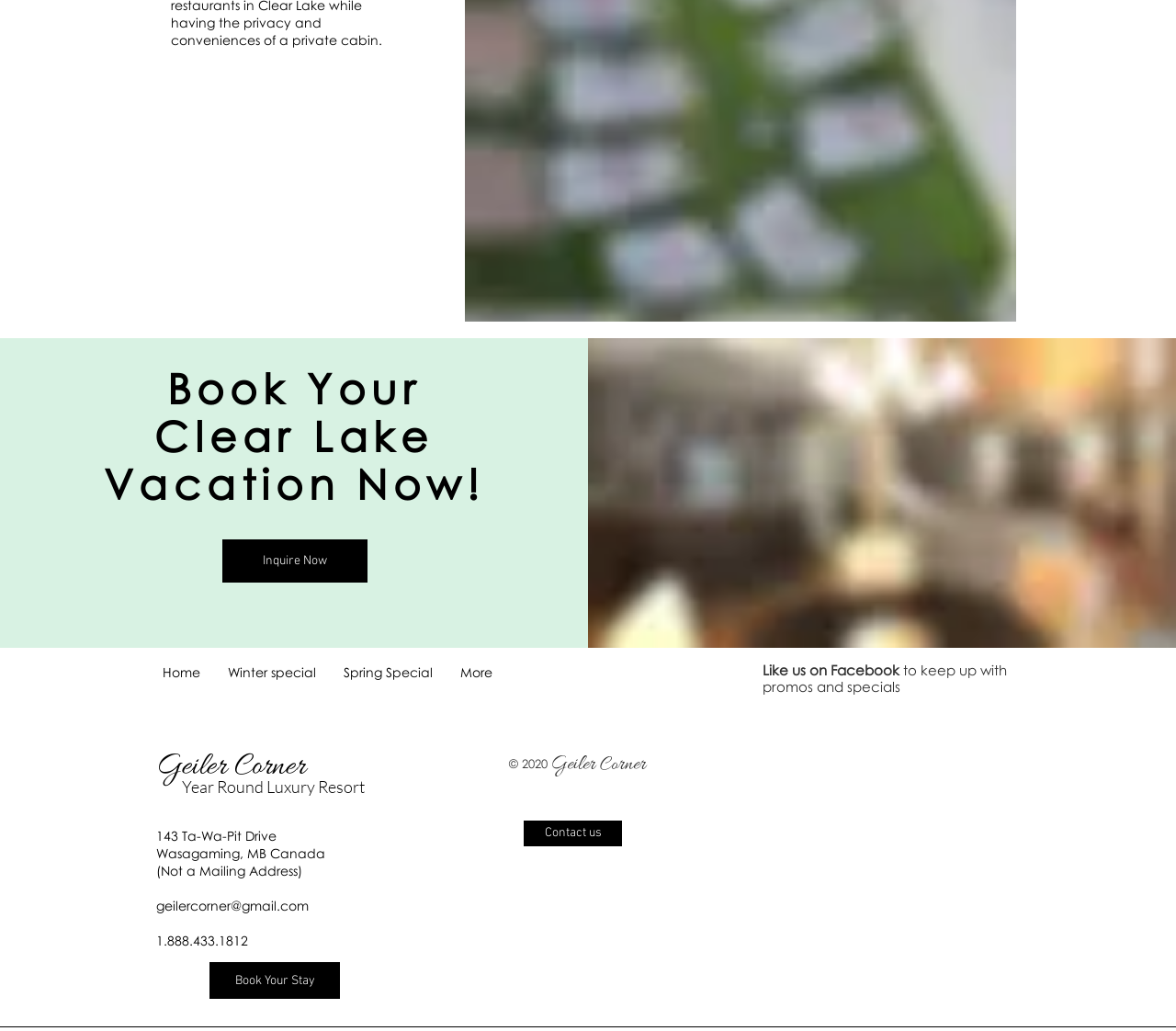Extract the bounding box of the UI element described as: "Contact us".

[0.445, 0.796, 0.529, 0.821]